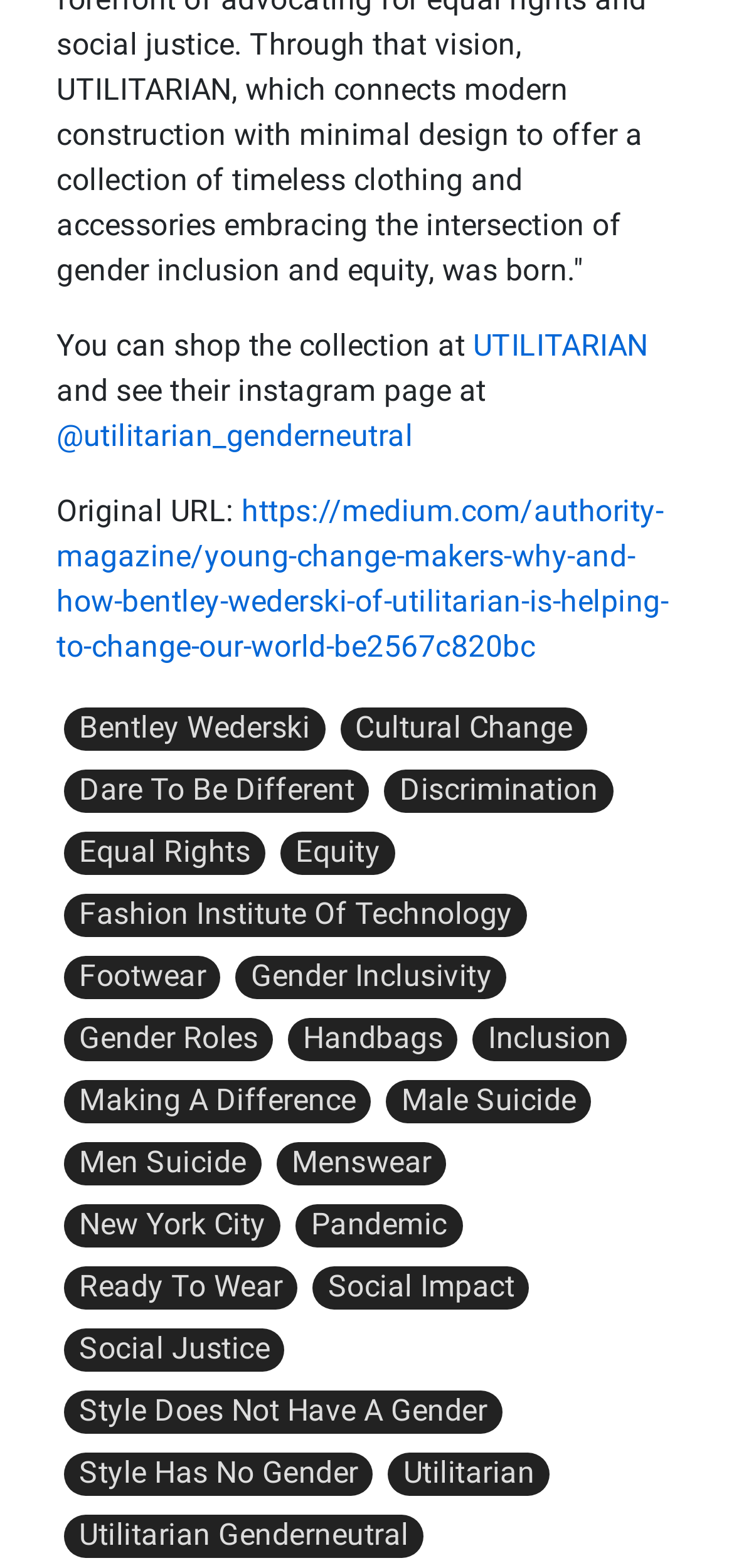Please locate the bounding box coordinates of the element that should be clicked to complete the given instruction: "Read the article on Medium".

[0.077, 0.314, 0.91, 0.423]